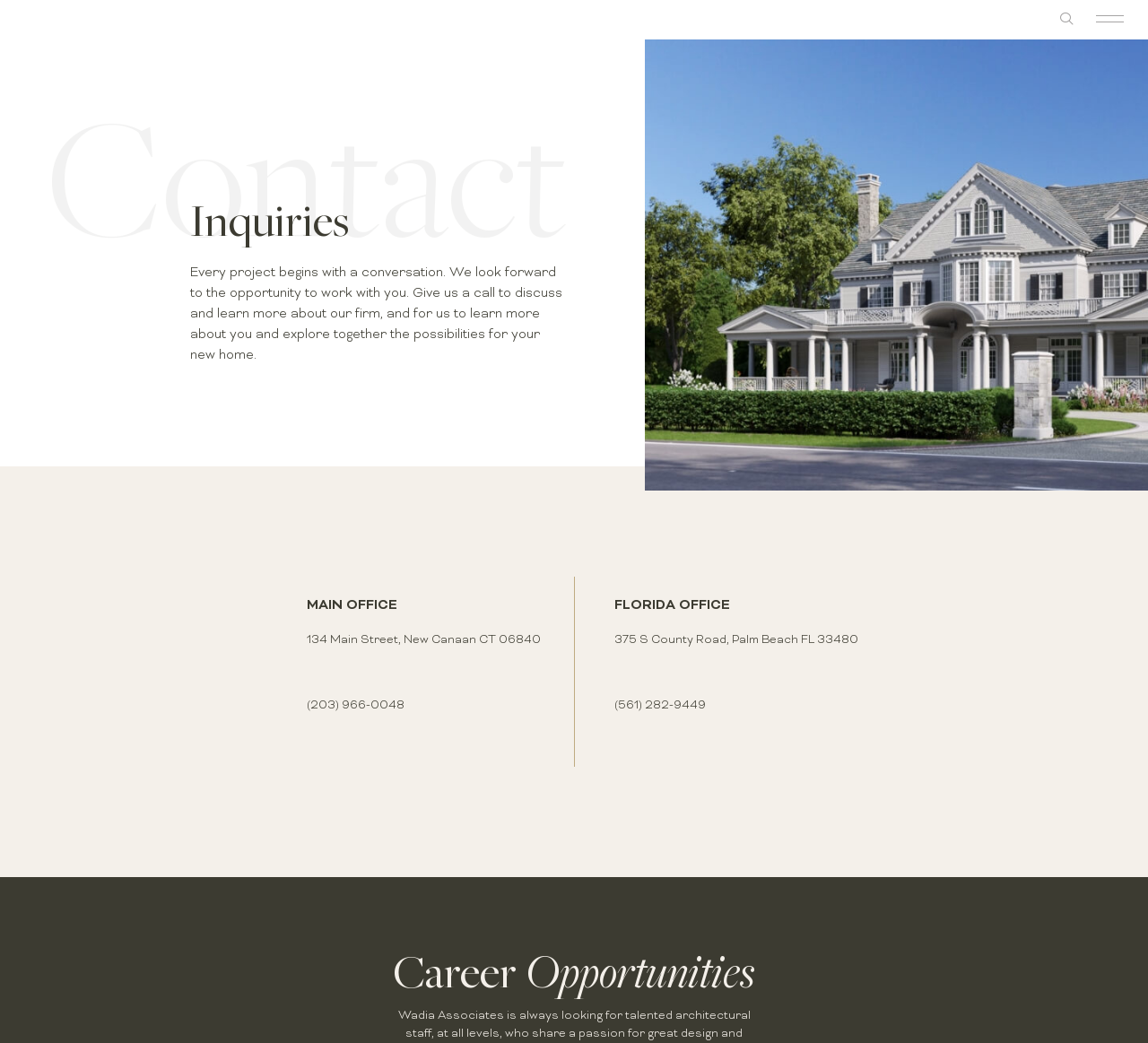What is the address of the main office?
Based on the visual, give a brief answer using one word or a short phrase.

134 Main Street, New Canaan CT 06840